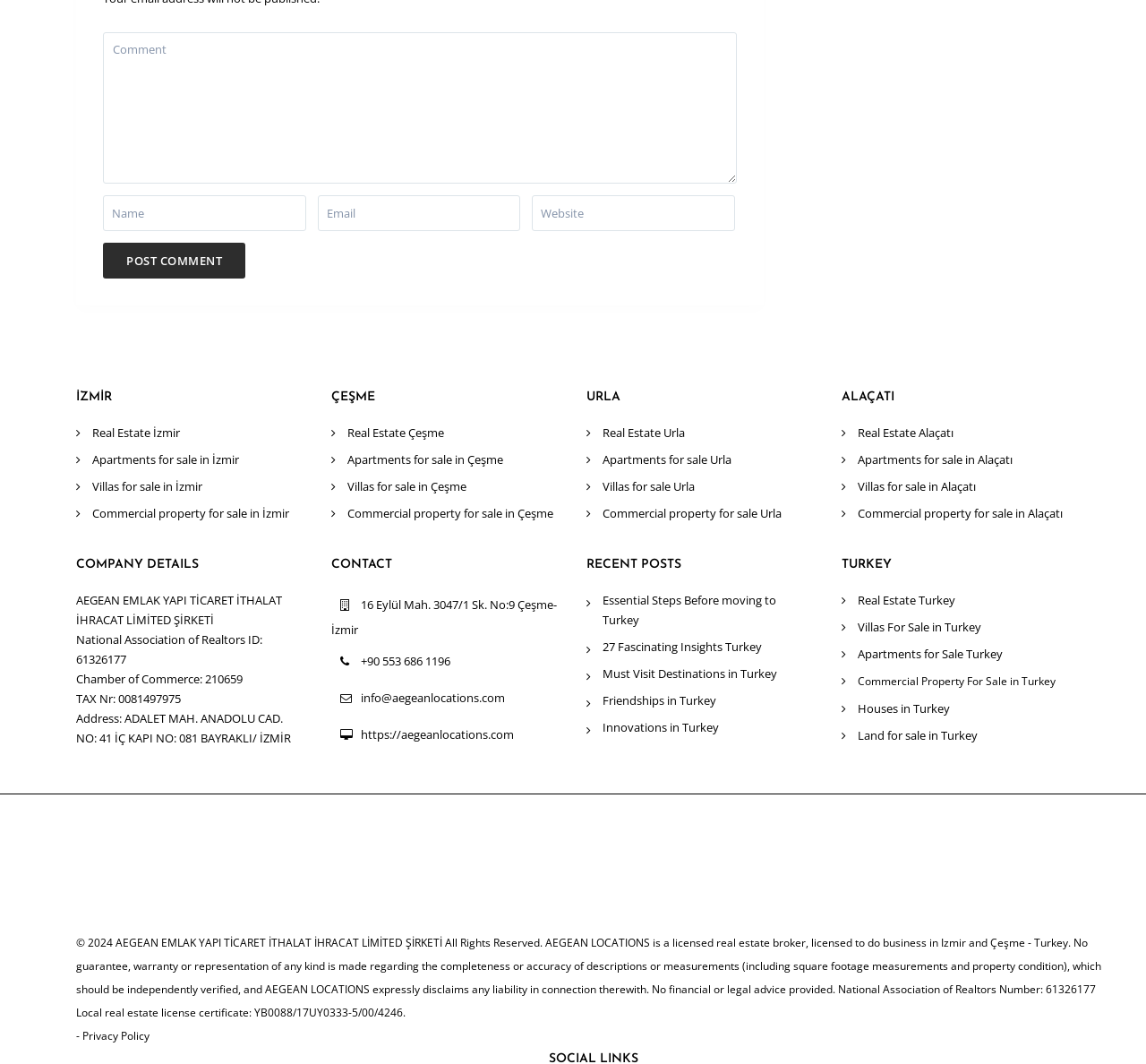Please find the bounding box coordinates for the clickable element needed to perform this instruction: "Visit the 'Real Estate İzmir' page".

[0.08, 0.399, 0.157, 0.414]